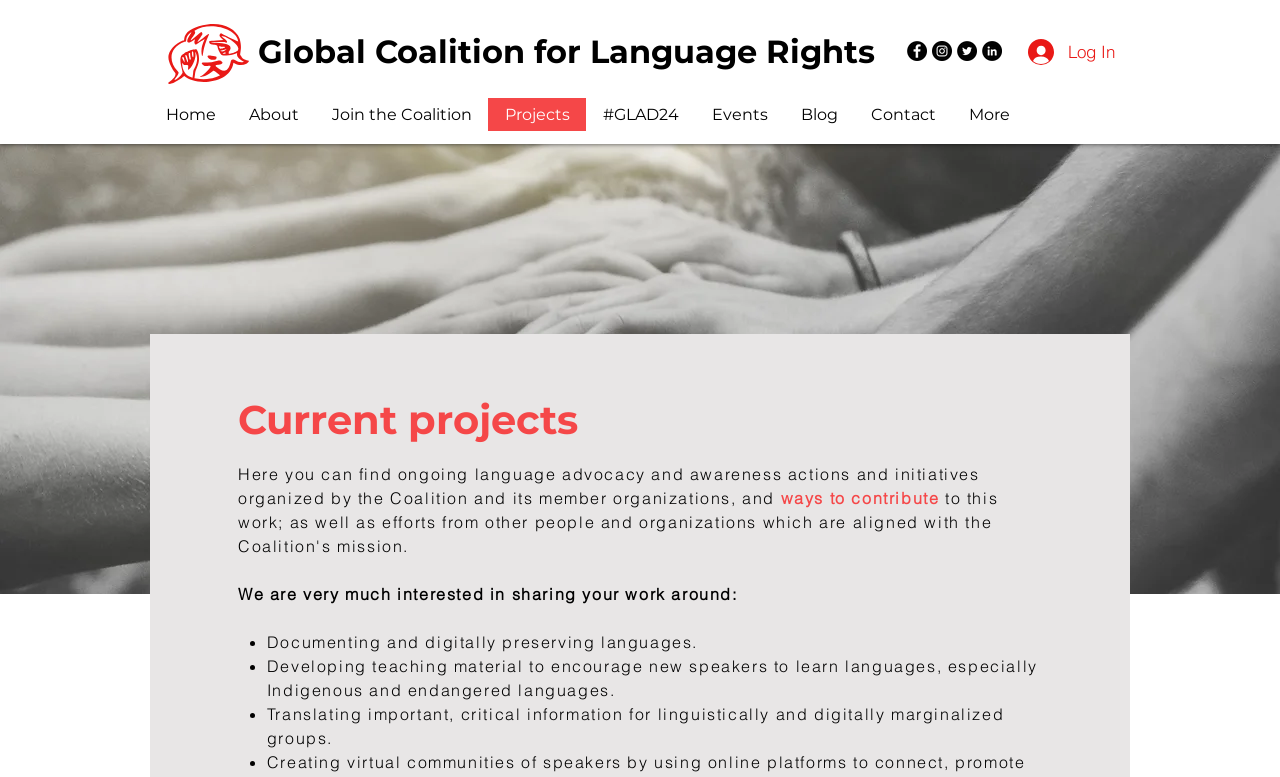Identify the main heading from the webpage and provide its text content.

Global Coalition for Language Rights